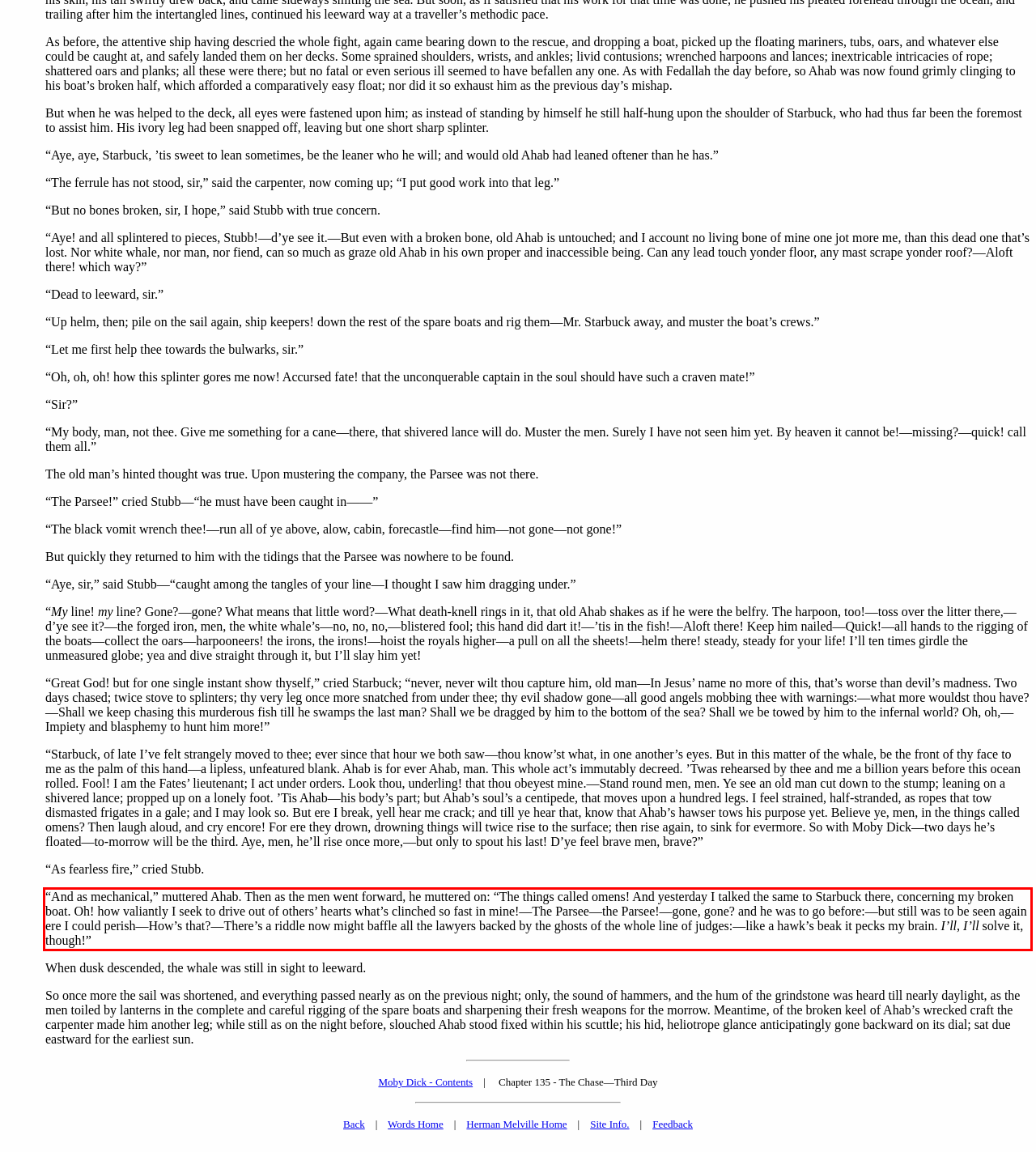Using the provided screenshot of a webpage, recognize the text inside the red rectangle bounding box by performing OCR.

“And as mechanical,” muttered Ahab. Then as the men went forward, he muttered on: “The things called omens! And yesterday I talked the same to Starbuck there, concerning my broken boat. Oh! how valiantly I seek to drive out of others’ hearts what’s clinched so fast in mine!—The Parsee—the Parsee!—gone, gone? and he was to go before:—but still was to be seen again ere I could perish—How’s that?—There’s a riddle now might baffle all the lawyers backed by the ghosts of the whole line of judges:—like a hawk’s beak it pecks my brain. I’ll, I’ll solve it, though!”